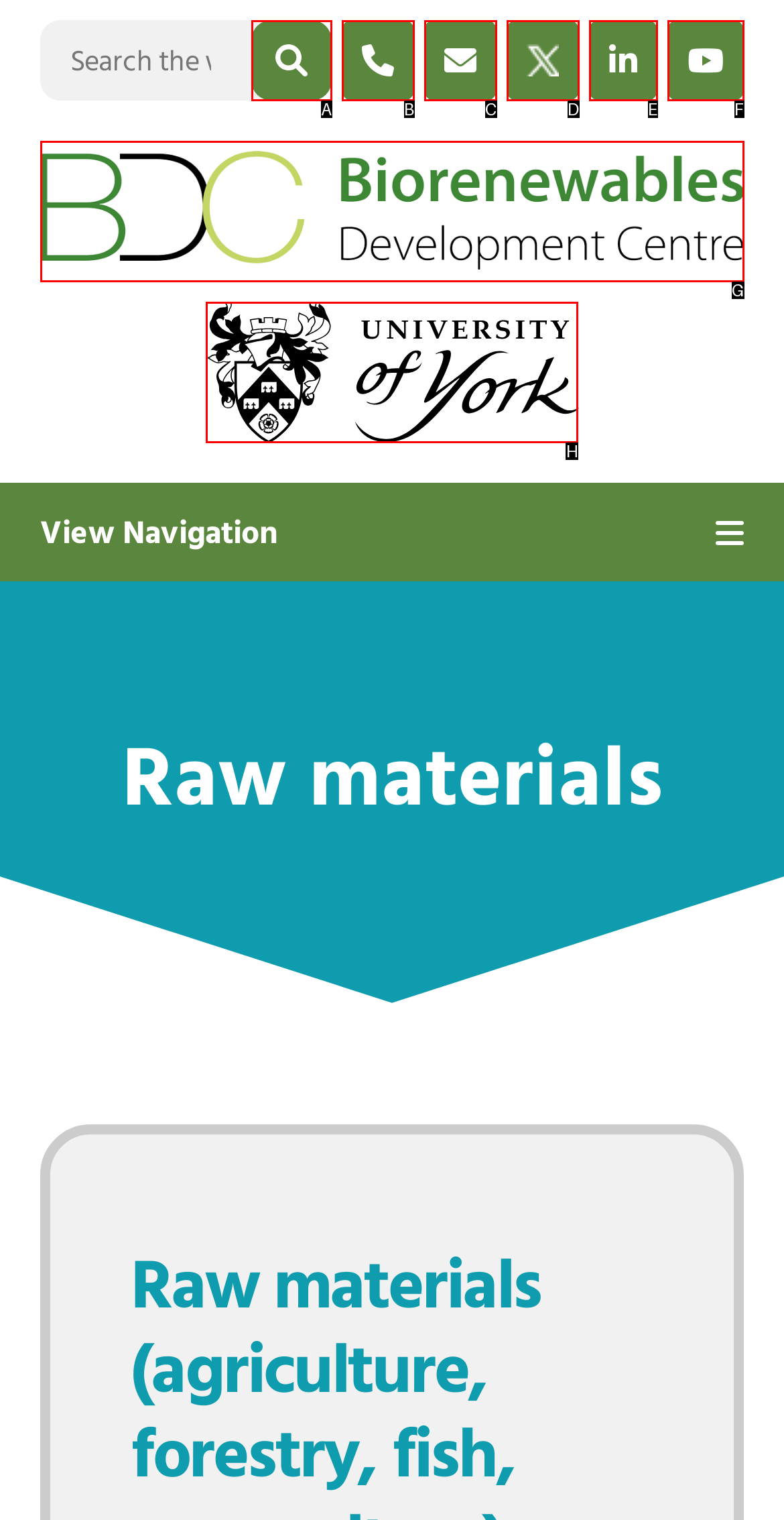Select the option that corresponds to the description: value="Go"
Respond with the letter of the matching choice from the options provided.

A